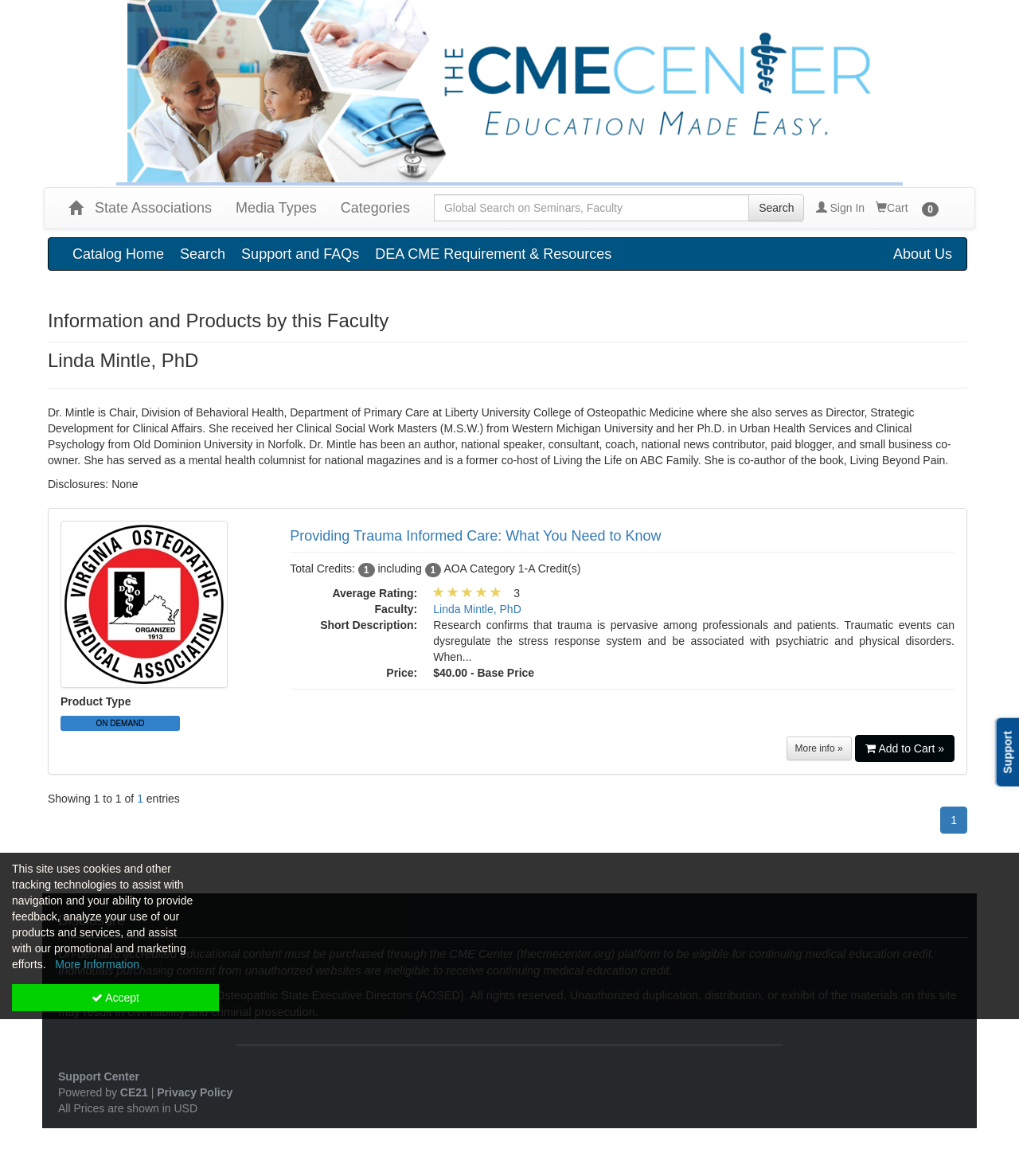Offer an in-depth caption of the entire webpage.

This webpage is about Dr. Linda Mintle, a faculty member at Liberty University College of Osteopathic Medicine. At the top of the page, there is a header section with a logo, navigation links, and a search bar. Below the header, there is a brief introduction to Dr. Mintle, including her title, department, and a short bio.

The main content of the page is divided into two sections. The left section displays Dr. Mintle's profile, including her photo, name, and title. Below her profile, there is a brief description of her background, education, and experience. The right section lists a product or course offered by Dr. Mintle, titled "Providing Trauma Informed Care: What You Need to Know." This section includes details about the product, such as its type, credits, rating, faculty, and short description. There are also links to more information and an "Add to Cart" button.

At the bottom of the page, there is a footer section with several links, including a support center, privacy policy, and terms of use. There is also a notice about the use of cookies on the site and a button to accept or decline them.